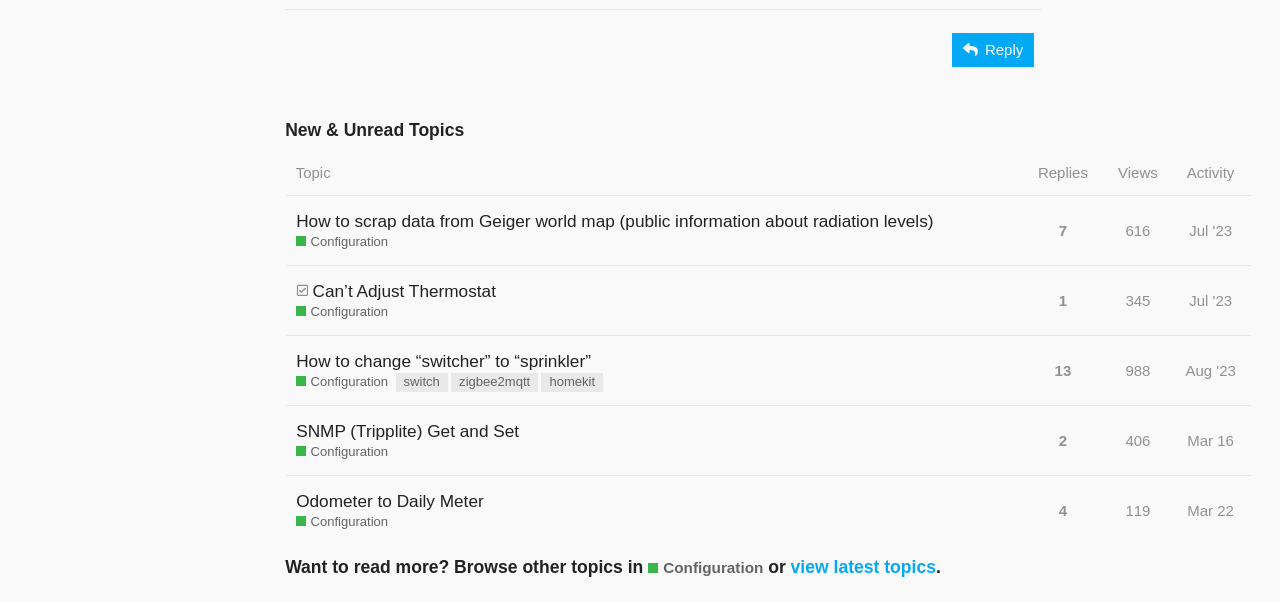Use the information in the screenshot to answer the question comprehensively: What is the date of the latest topic?

I looked at the table with the topic information and found the latest date, which is 'Mar 22', corresponding to the topic 'Odometer to Daily Meter'.